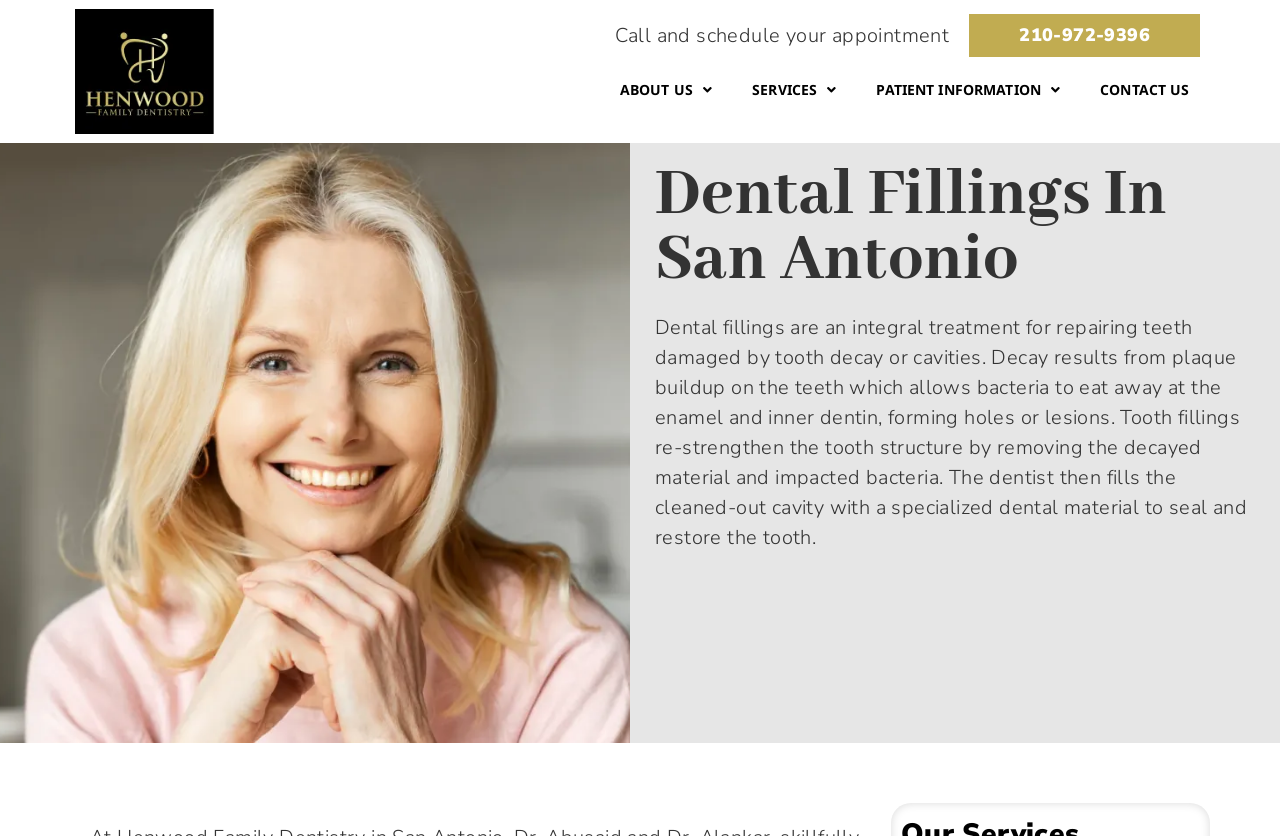By analyzing the image, answer the following question with a detailed response: What is the topic of the main content section?

I found the answer by looking at the main content section of the webpage, where I see a heading that says 'Dental Fillings In San Antonio'.